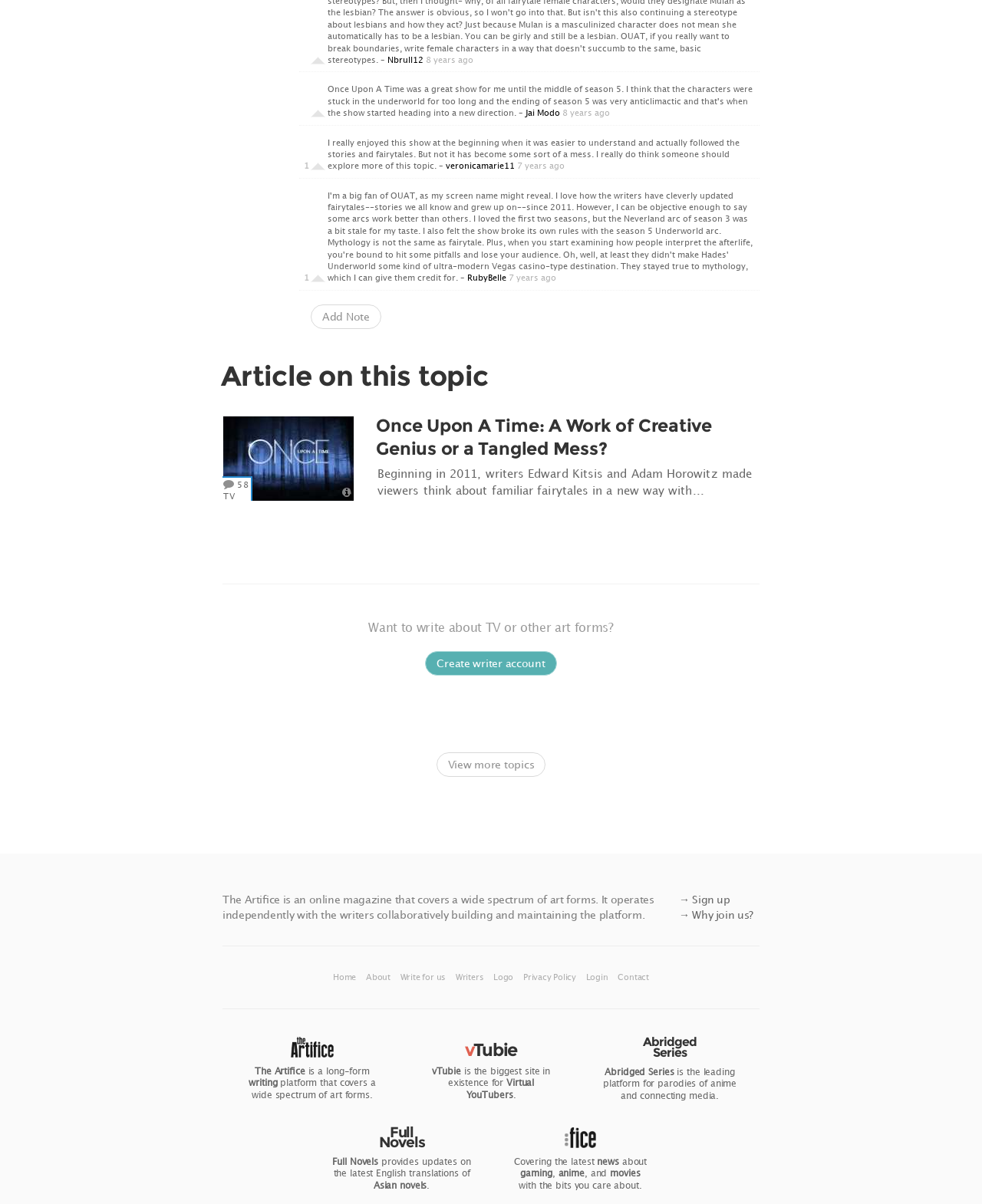Find the bounding box of the element with the following description: "Nbrull12". The coordinates must be four float numbers between 0 and 1, formatted as [left, top, right, bottom].

[0.395, 0.045, 0.431, 0.053]